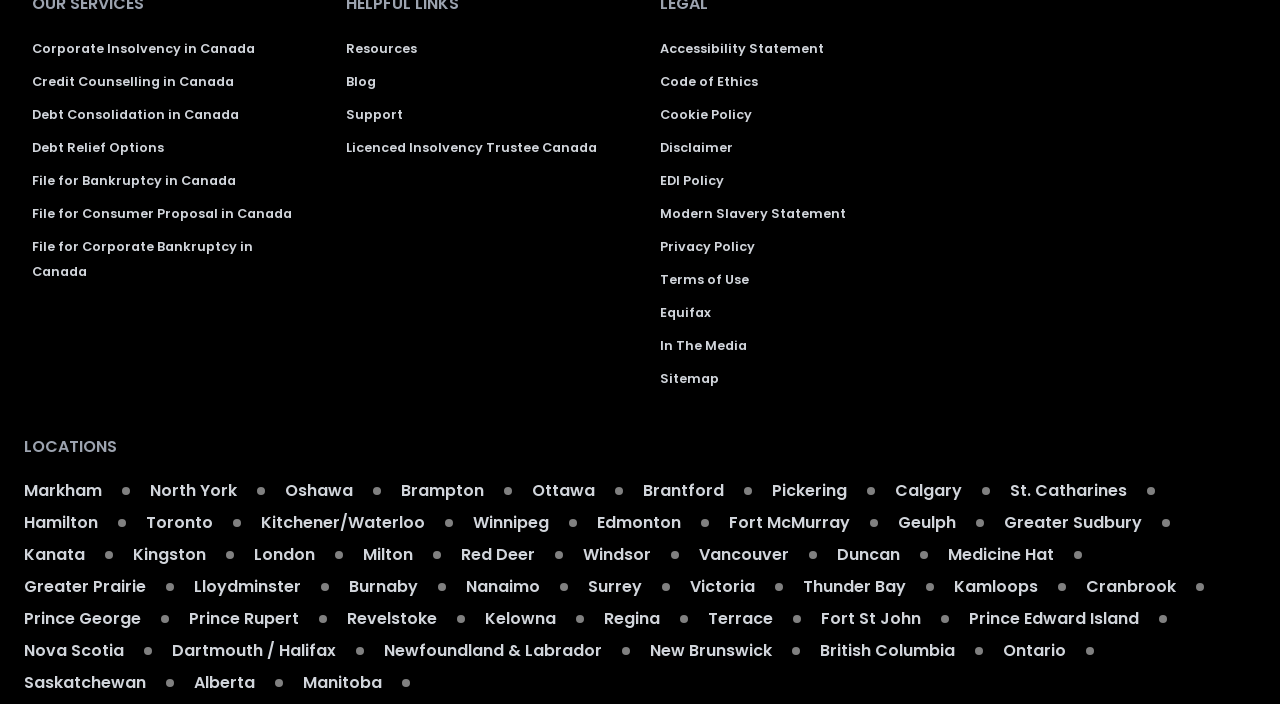Identify the bounding box coordinates for the region of the element that should be clicked to carry out the instruction: "Find a location in Markham". The bounding box coordinates should be four float numbers between 0 and 1, i.e., [left, top, right, bottom].

[0.019, 0.68, 0.08, 0.713]